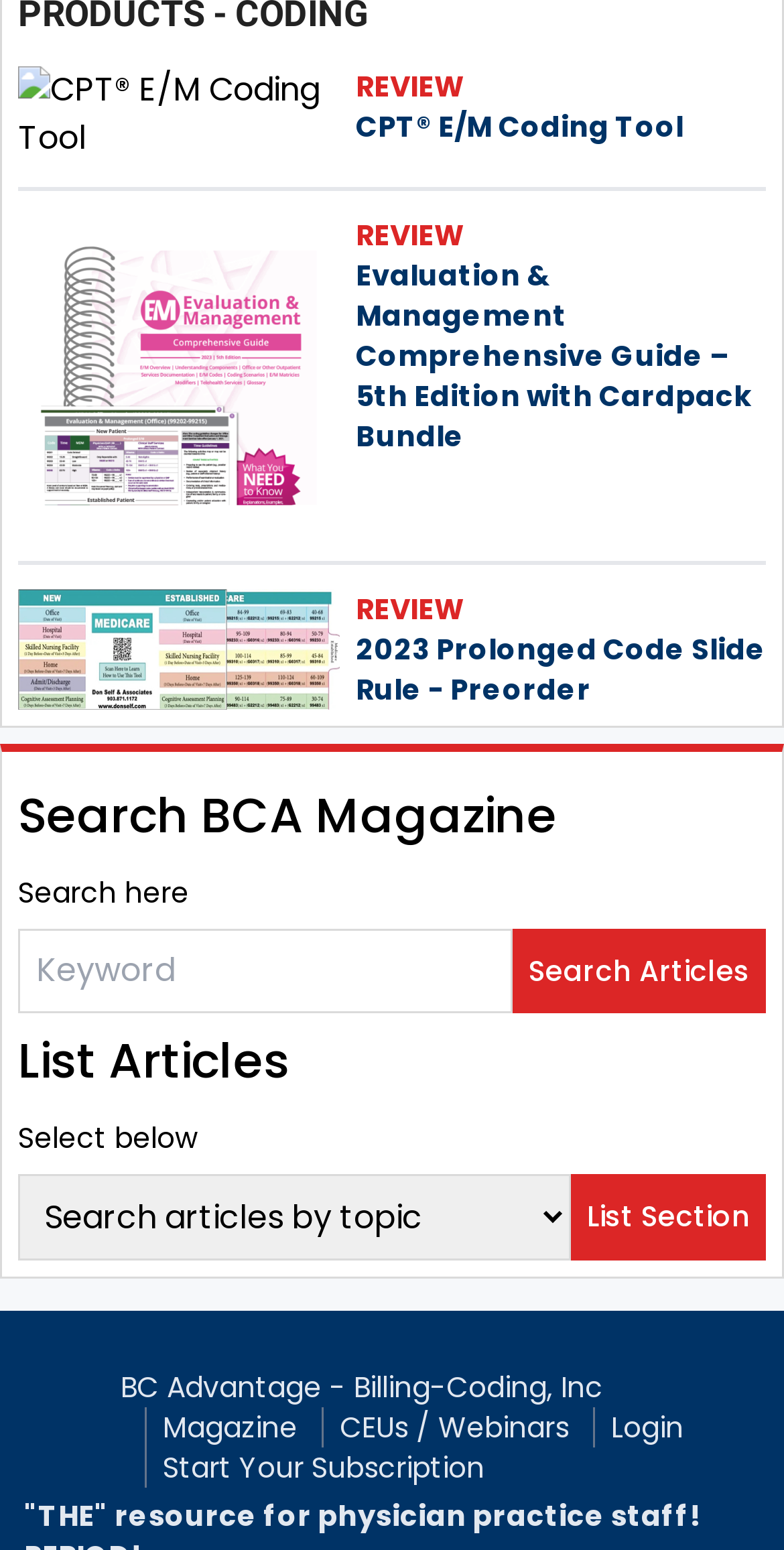Please look at the image and answer the question with a detailed explanation: What is the function of the combobox?

The combobox is located near the 'List Section' button and has a label 'Select below'. This suggests that the combobox is used to select a section for listing articles.